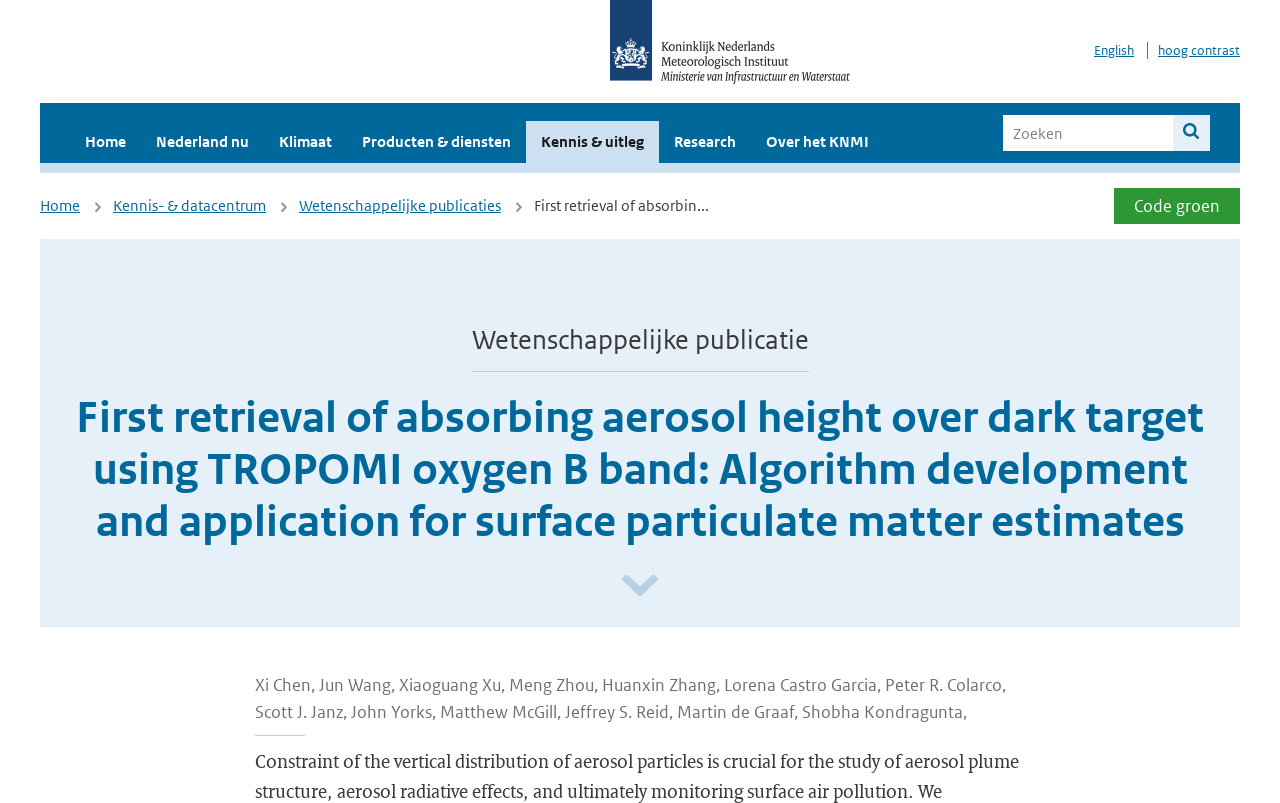Explain the webpage's design and content in an elaborate manner.

The webpage is about a research article titled "First retrieval of absorbing aerosol height over dark target using TROPOMI oxygen B band: Algorithm development and application for surface particulate matter estimates" from the Koninklijk Nederlands Meteorologisch Instituut (KNMI). 

At the top left corner, there is a logo of the KNMI, accompanied by a link to the logo. To the right of the logo, there are three links: "English", "hoog contrast", and a search bar with a text box and a search button. 

Below the search bar, there is a navigation menu with seven links: "Home", "Nederland nu", "Klimaat", "Producten & diensten", "Kennis & uitleg", "Research", and "Over het KNMI". 

On the right side of the navigation menu, there is another search bar with a text box and a search button. Below this search bar, there are four links: "Code groen", "Home", "Kennis- & datacentrum", and "Wetenschappelijke publicaties". 

The main content of the webpage starts with a heading that repeats the title of the research article. Below the heading, there is a link with an icon. The article's authors are listed in a paragraph, including Xi Chen, Jun Wang, Xiaoguang Xu, and several others.